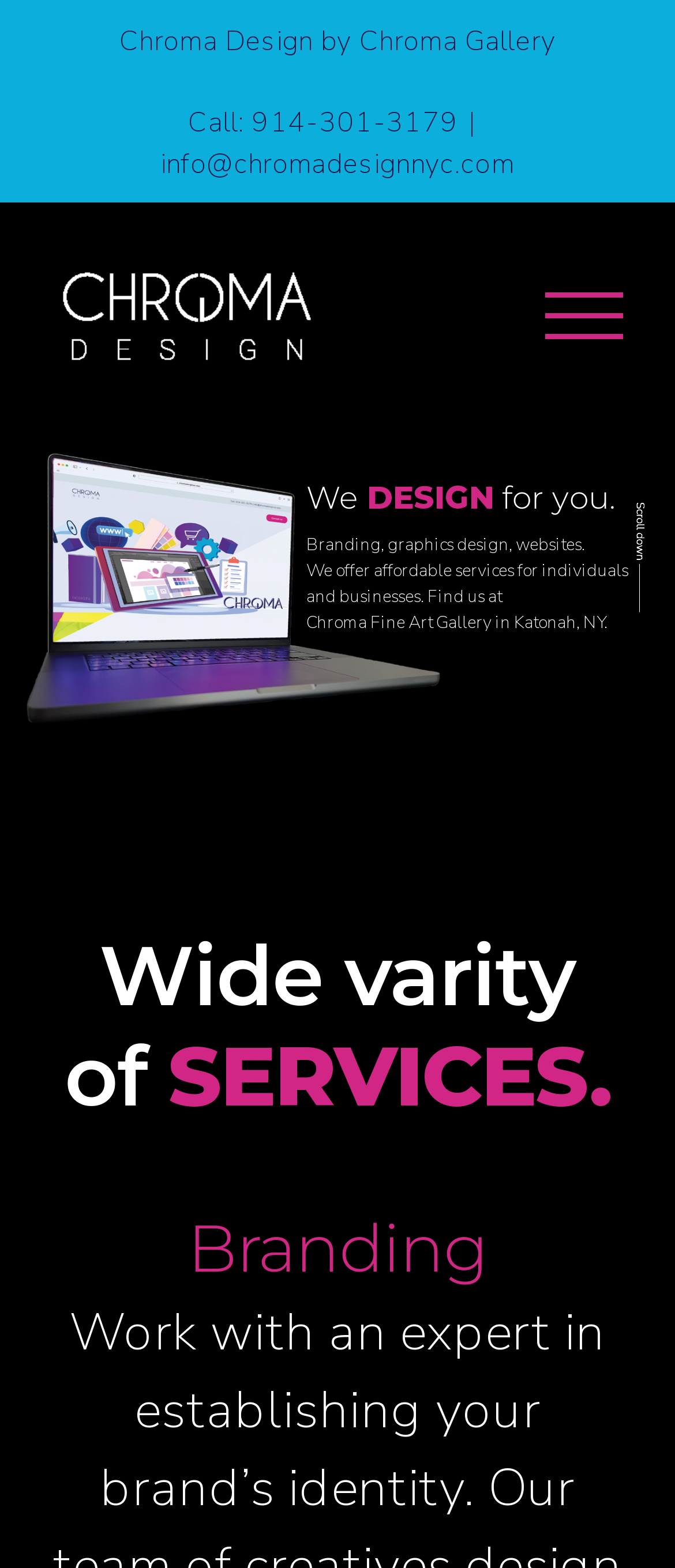Provide an in-depth caption for the elements present on the webpage.

The webpage is about Chroma Design, a design studio owned by Chroma Fine Art Gallery in Katonah, NY. At the top, there is a secondary menu navigation bar that spans almost the entire width of the page. Below it, there is a link to the Chroma Design by Chroma Gallery, followed by a phone number and an email address, separated by a vertical bar. 

To the left of the phone number and email address, there is a Chroma Design logo, which is an image. On the right side of the page, there is a toggle menu link, although it is currently hidden.

In the main content area, there are several paragraphs of text. The first paragraph mentions the services offered by Chroma Design, including branding, graphics design, and websites. The second paragraph explains that they offer affordable services for individuals and businesses, and provides their location at Chroma Fine Art Gallery in Katonah, NY. 

Above these paragraphs, there is a heading that reads "We DESIGN for you." The words "We" and "DESIGN" are separated, with "DESIGN" in a larger font size. 

Further down the page, there are two headings. The first one reads "Wide variety of SERVICES," and the second one reads "Branding."